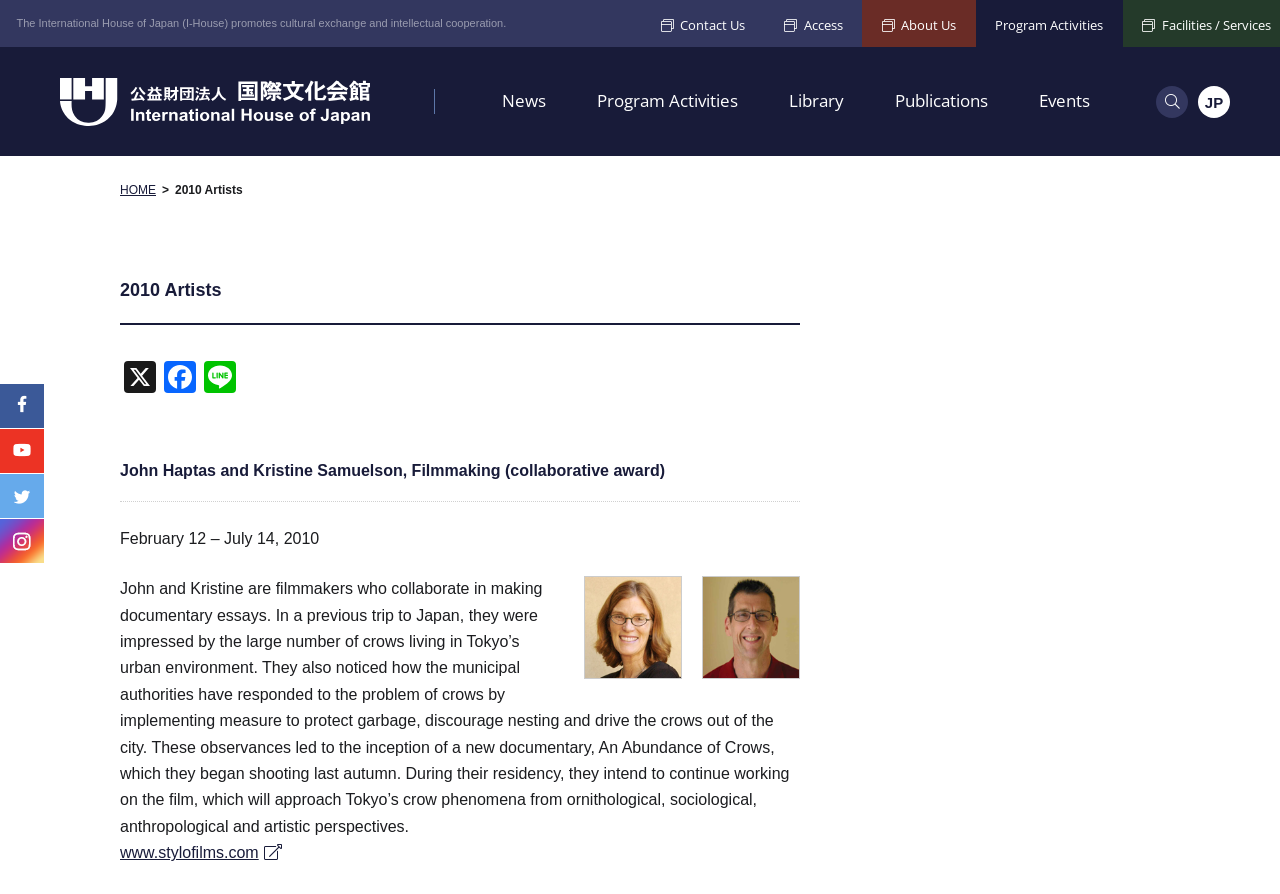Identify the bounding box coordinates of the element to click to follow this instruction: 'Go to News page'. Ensure the coordinates are four float values between 0 and 1, provided as [left, top, right, bottom].

[0.372, 0.083, 0.446, 0.174]